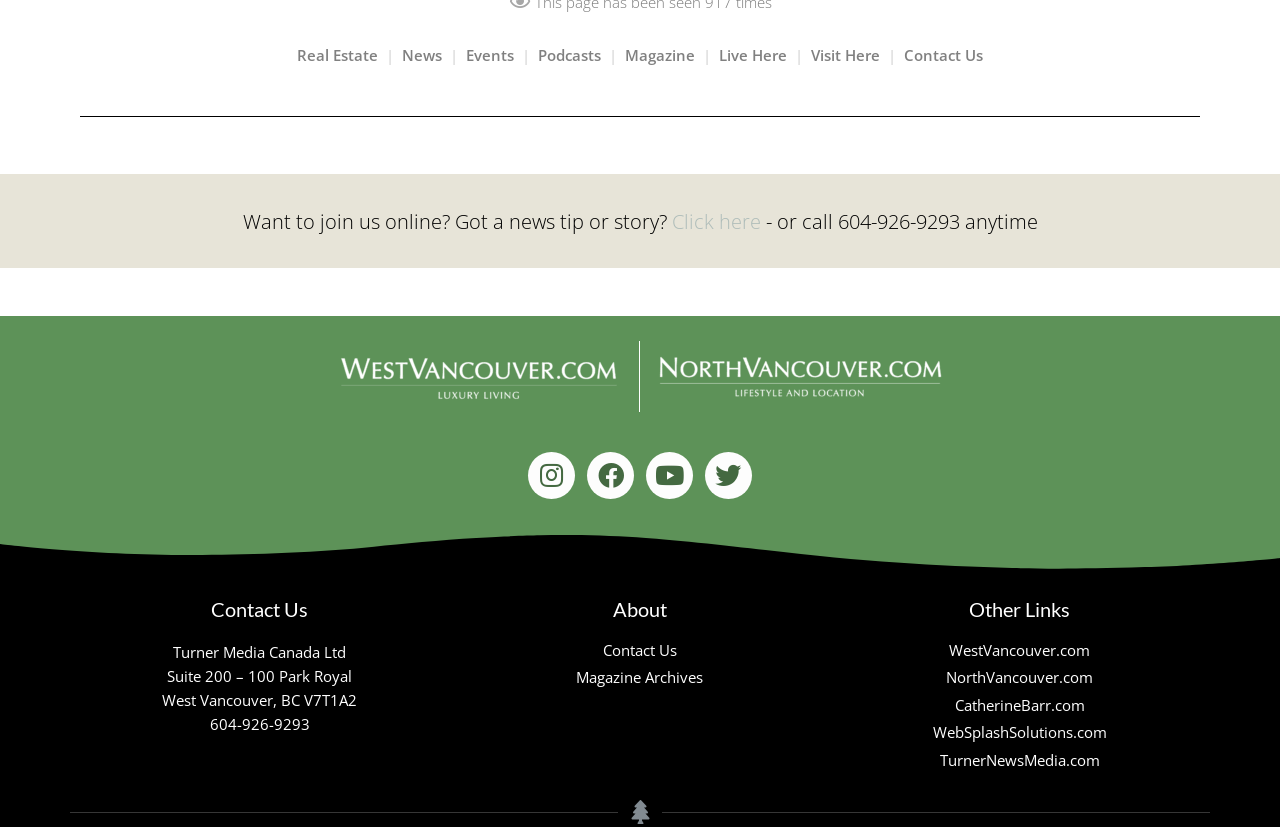Determine the bounding box coordinates of the clickable region to execute the instruction: "Visit the 'HEALTHMEDICINET' website". The coordinates should be four float numbers between 0 and 1, denoted as [left, top, right, bottom].

None